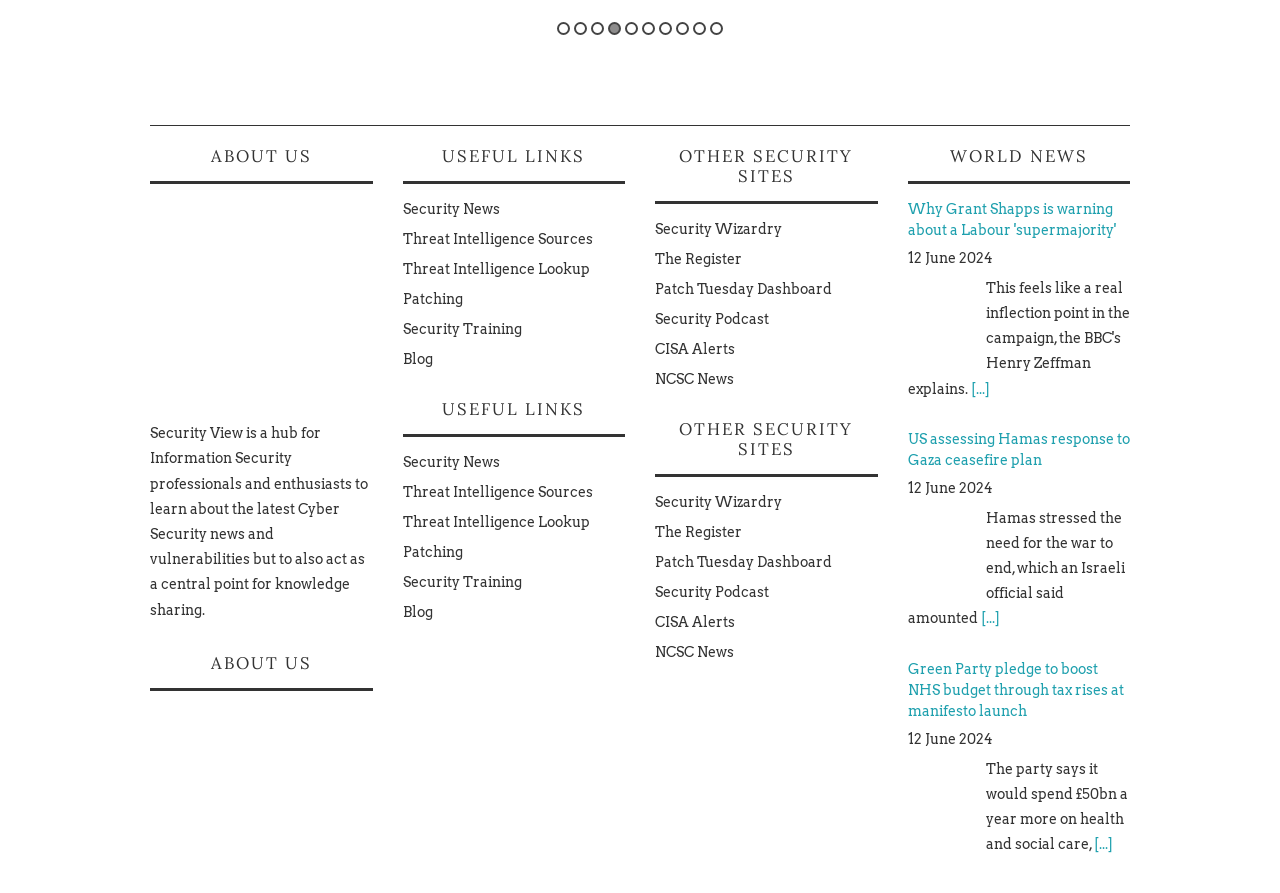Determine the bounding box coordinates of the section I need to click to execute the following instruction: "Explore the 'WORLD NEWS' section". Provide the coordinates as four float numbers between 0 and 1, i.e., [left, top, right, bottom].

[0.709, 0.163, 0.883, 0.206]